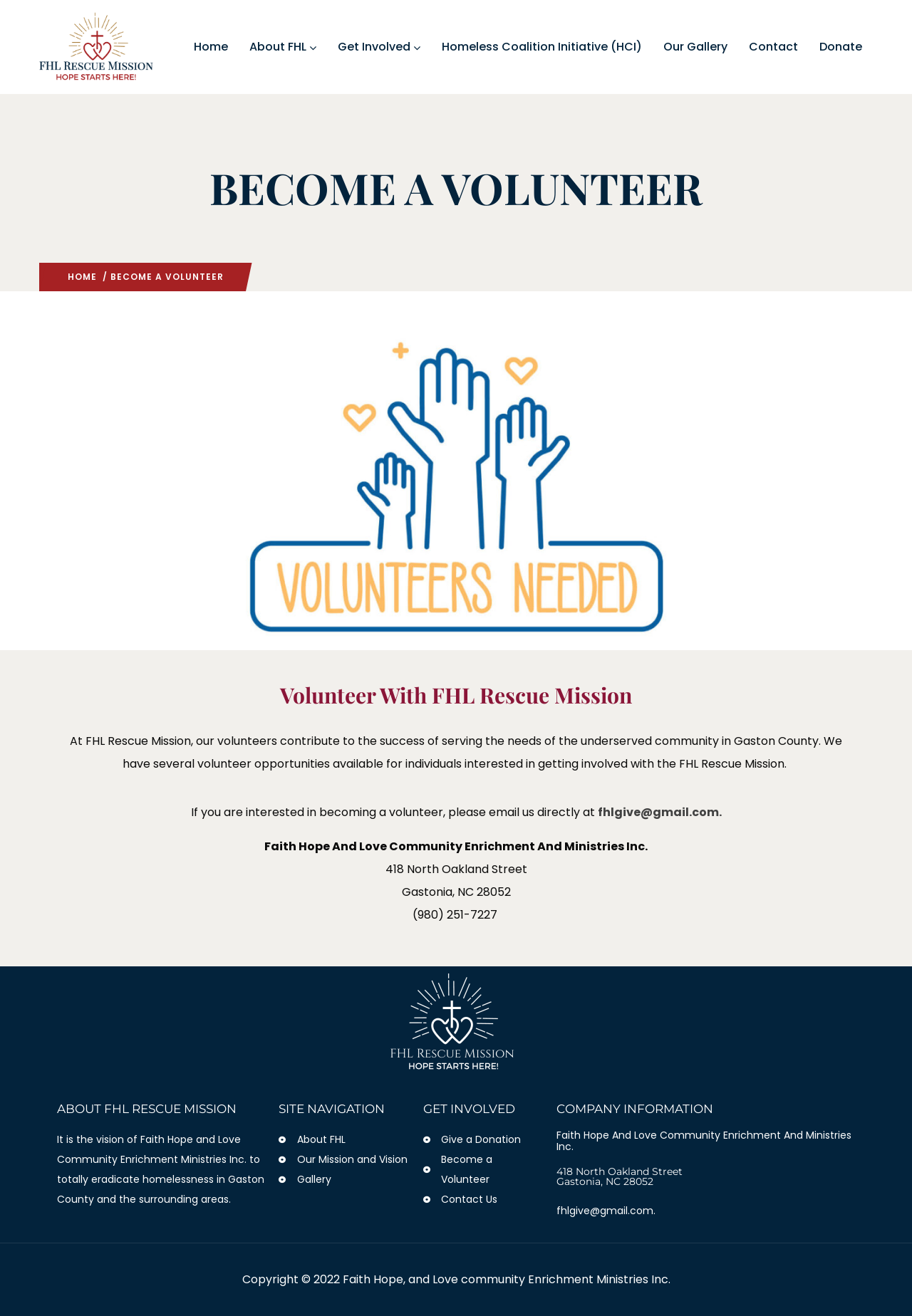What is the purpose of the 'Get Involved' section?
Use the information from the screenshot to give a comprehensive response to the question.

The 'Get Involved' section on the webpage provides links to ways to get involved with FHL Rescue Mission, such as giving a donation, becoming a volunteer, and contacting us.